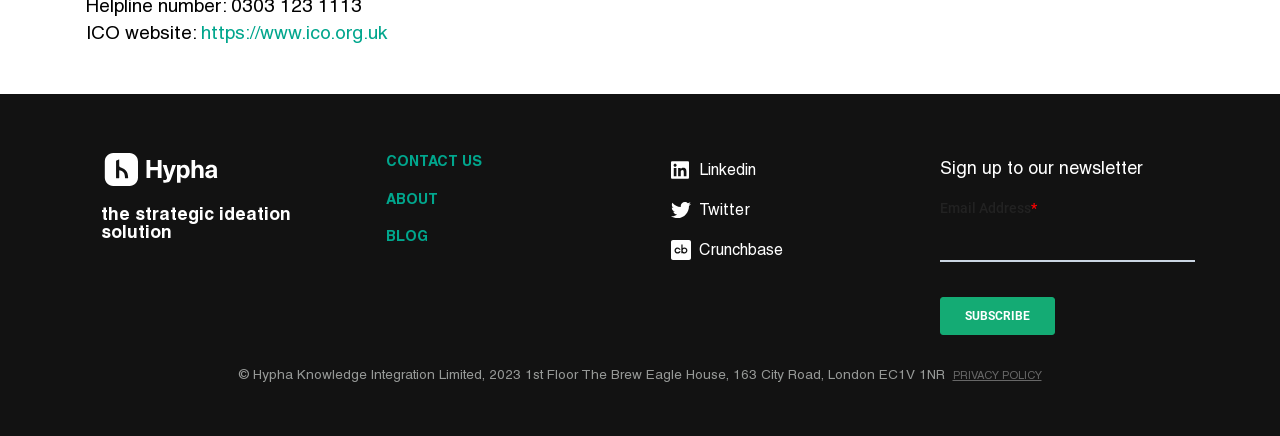Based on the image, provide a detailed response to the question:
What are the social media platforms linked on the webpage?

The question can be answered by looking at the link elements with the text 'Linkedin', 'Twitter', and 'Crunchbase' which are located at the top-right of the webpage.